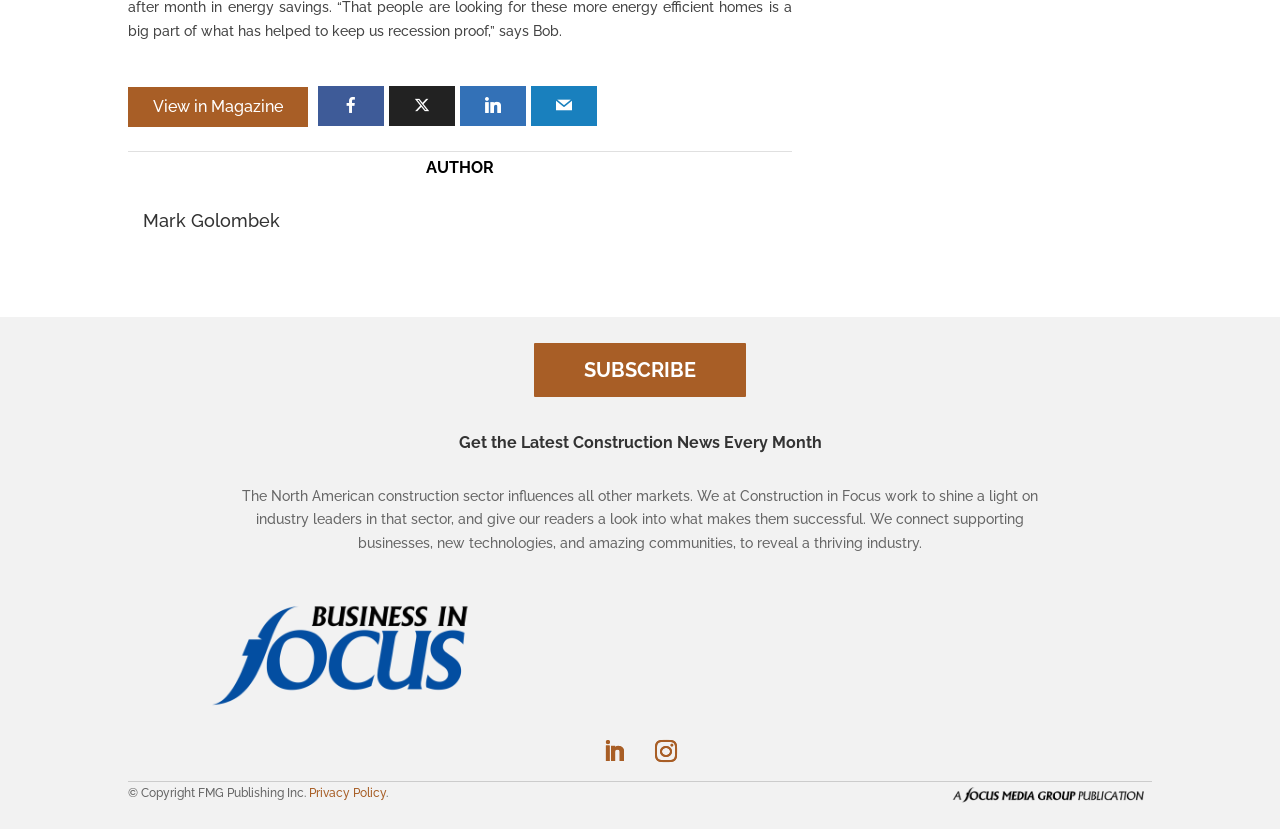Locate the bounding box coordinates of the clickable region to complete the following instruction: "Visit Mark Golombek's page."

[0.112, 0.254, 0.219, 0.279]